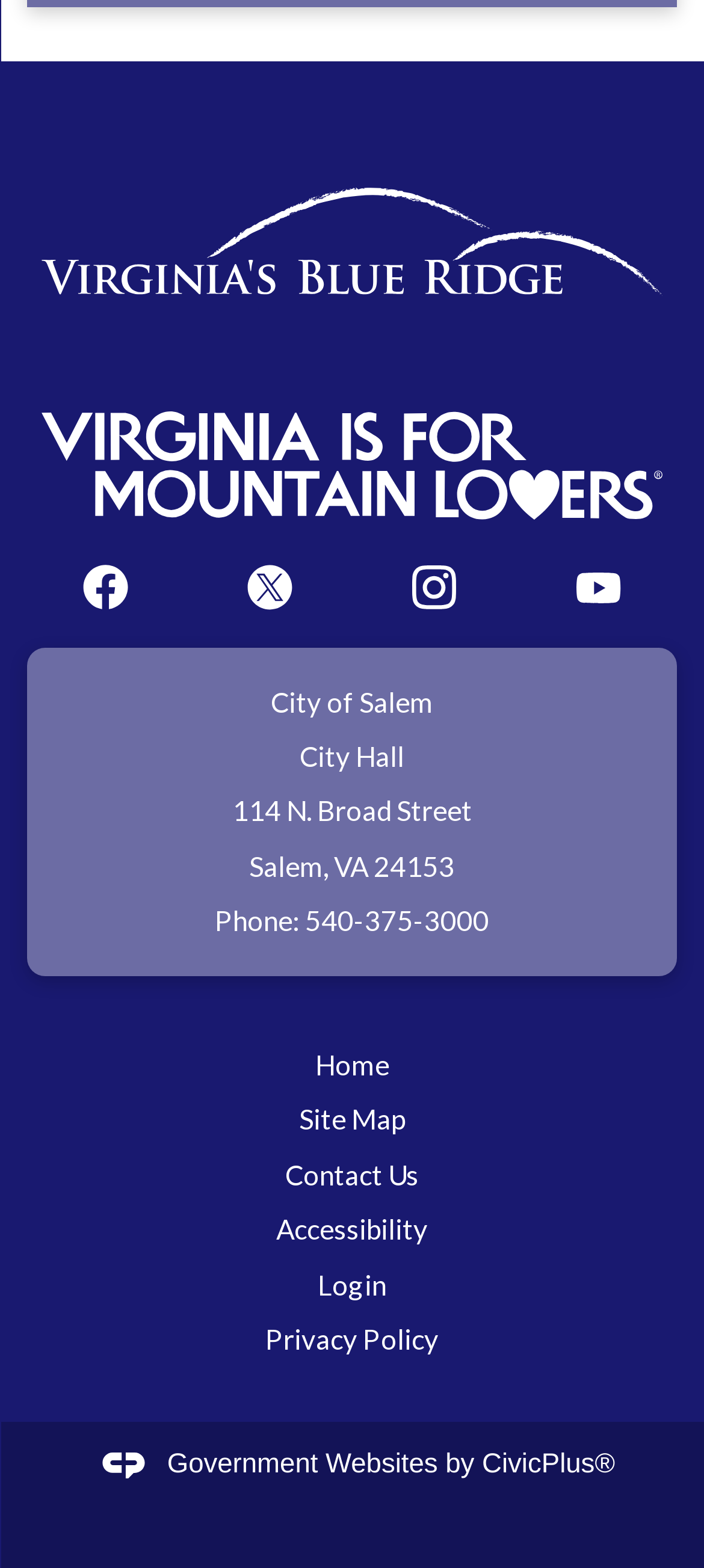Find the bounding box coordinates of the clickable area required to complete the following action: "Click on Virginia's Blue Ridge".

[0.058, 0.12, 0.942, 0.188]